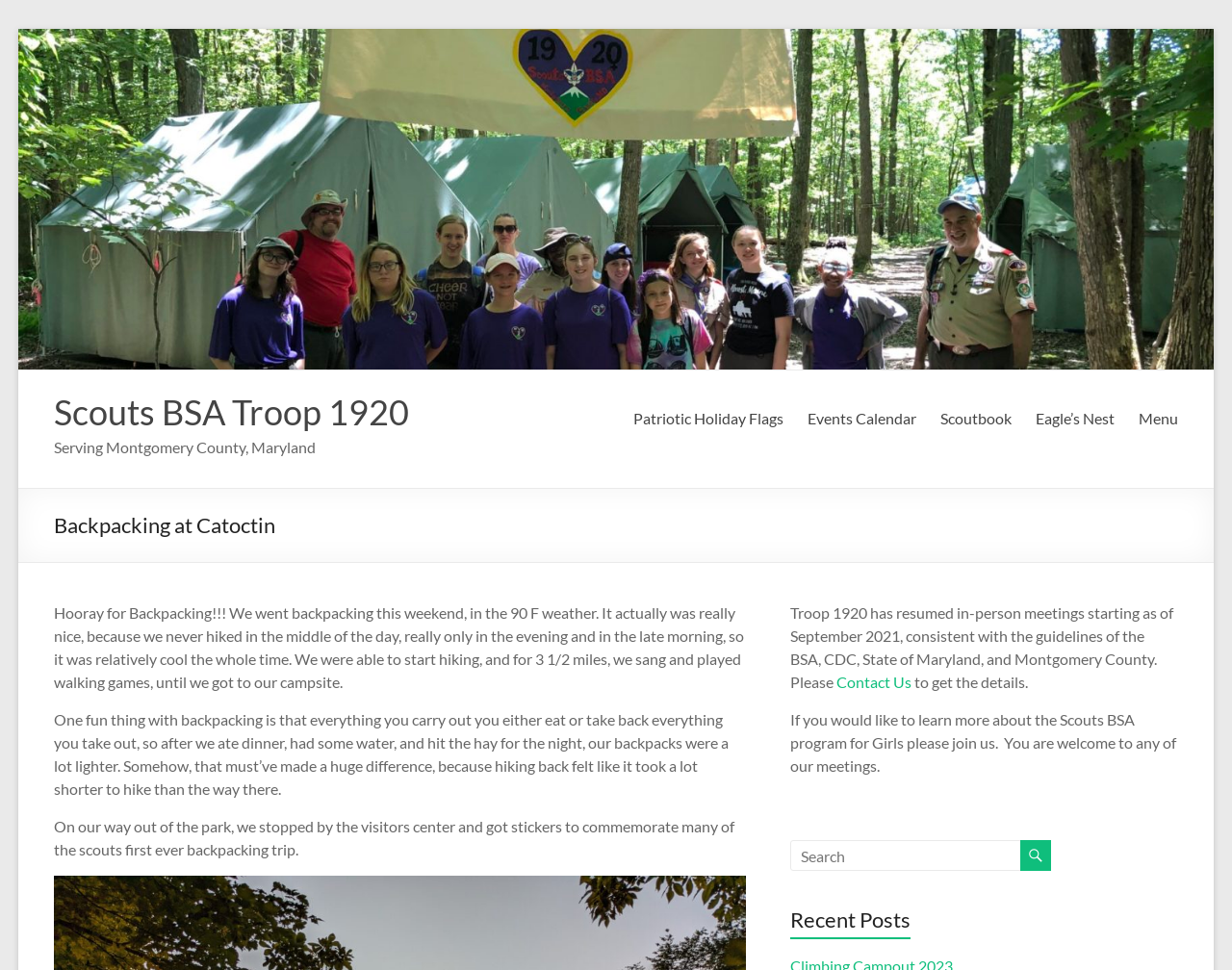Please identify the bounding box coordinates of the region to click in order to complete the task: "Click on the 'Scouts BSA Troop 1920' link". The coordinates must be four float numbers between 0 and 1, specified as [left, top, right, bottom].

[0.044, 0.403, 0.332, 0.447]